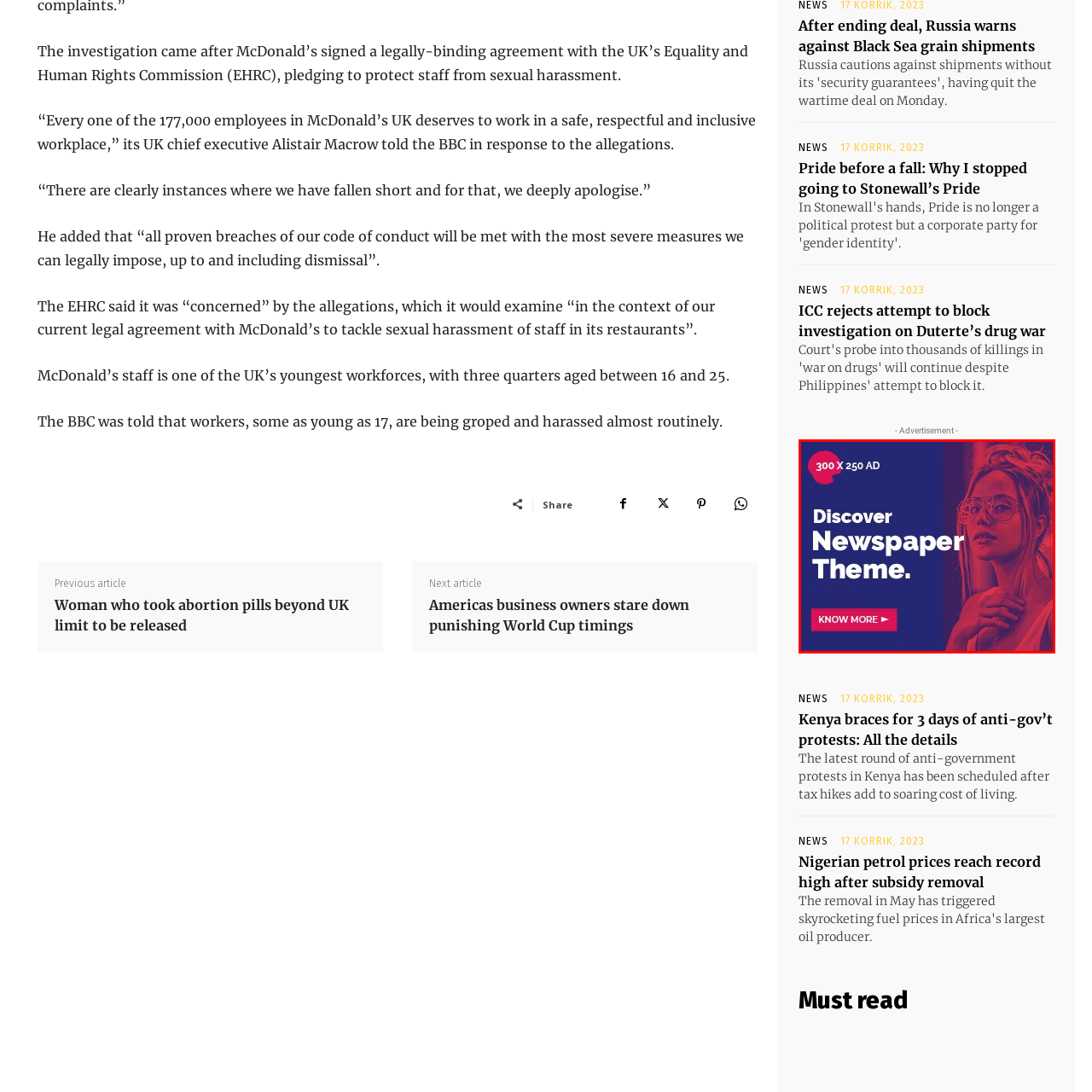View the image within the red box and answer the following question with a concise word or phrase:
What is the call to action in the image?

KNOW MORE